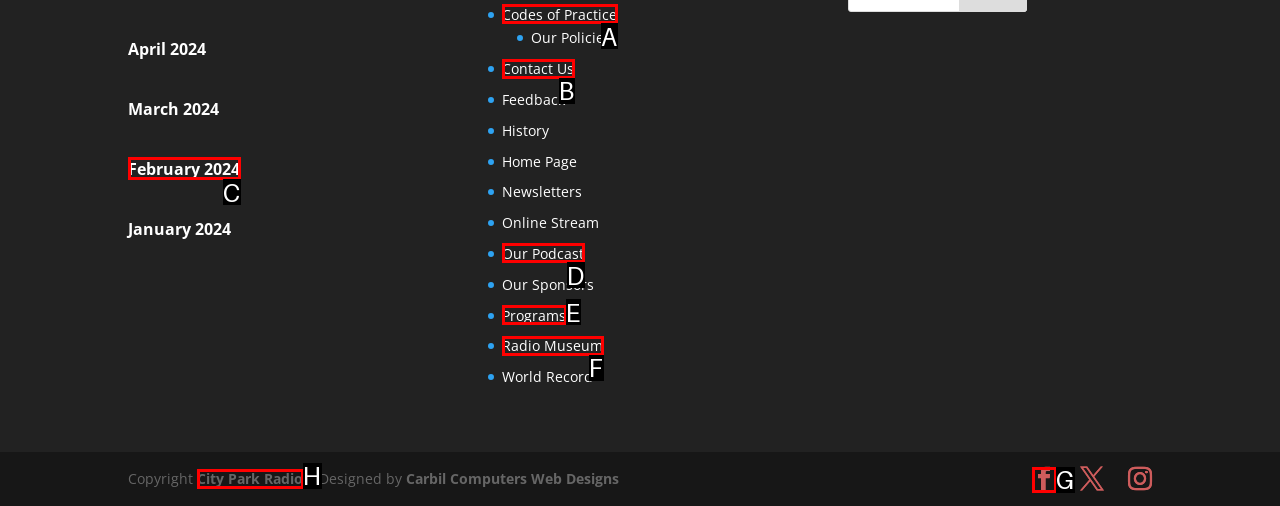To achieve the task: Visit City Park Radio, indicate the letter of the correct choice from the provided options.

H